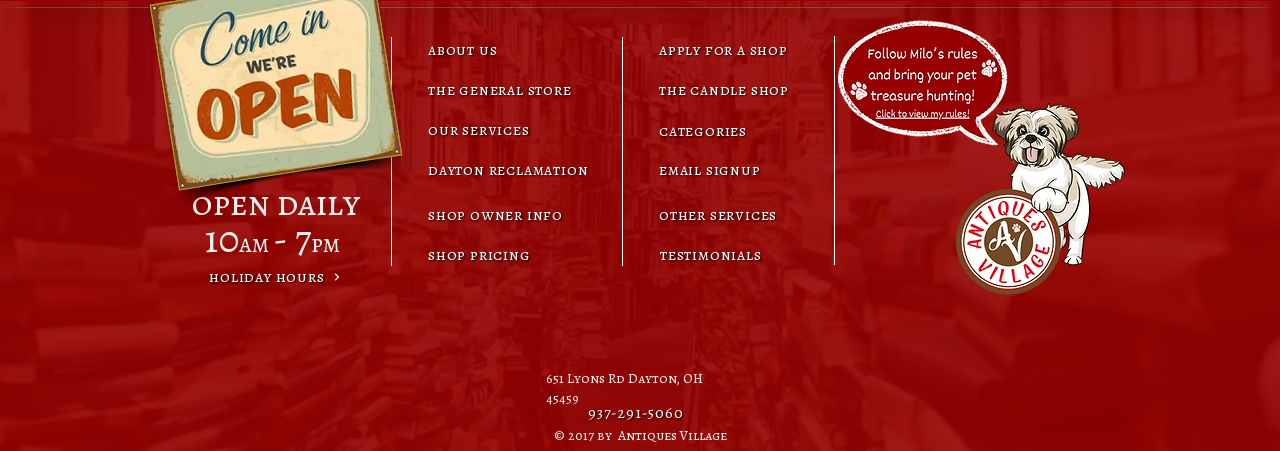Determine the bounding box coordinates for the element that should be clicked to follow this instruction: "apply for a shop". The coordinates should be given as four float numbers between 0 and 1, in the format [left, top, right, bottom].

[0.515, 0.067, 0.624, 0.156]